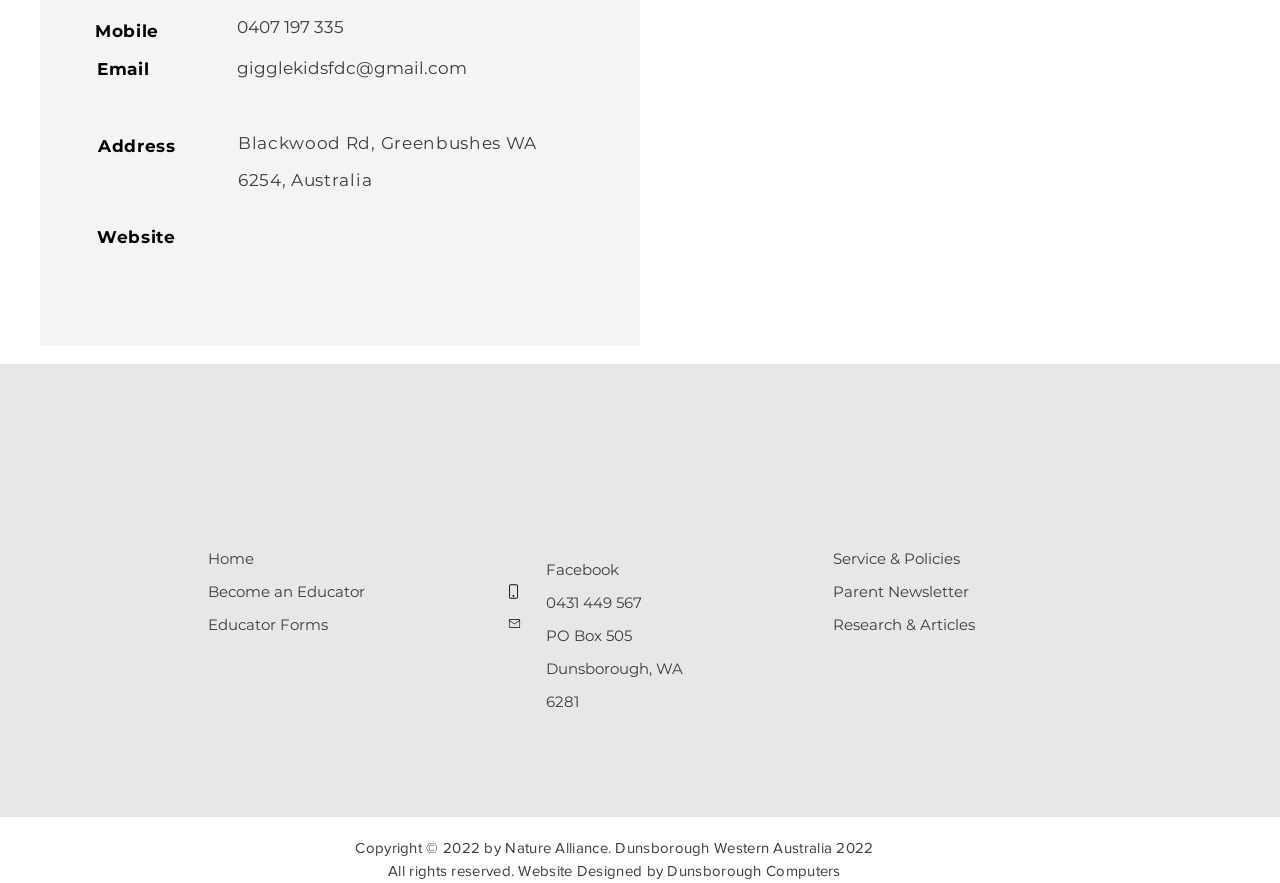Extract the bounding box coordinates of the UI element described: "Educator Forms". Provide the coordinates in the format [left, top, right, bottom] with values ranging from 0 to 1.

[0.162, 0.696, 0.256, 0.718]